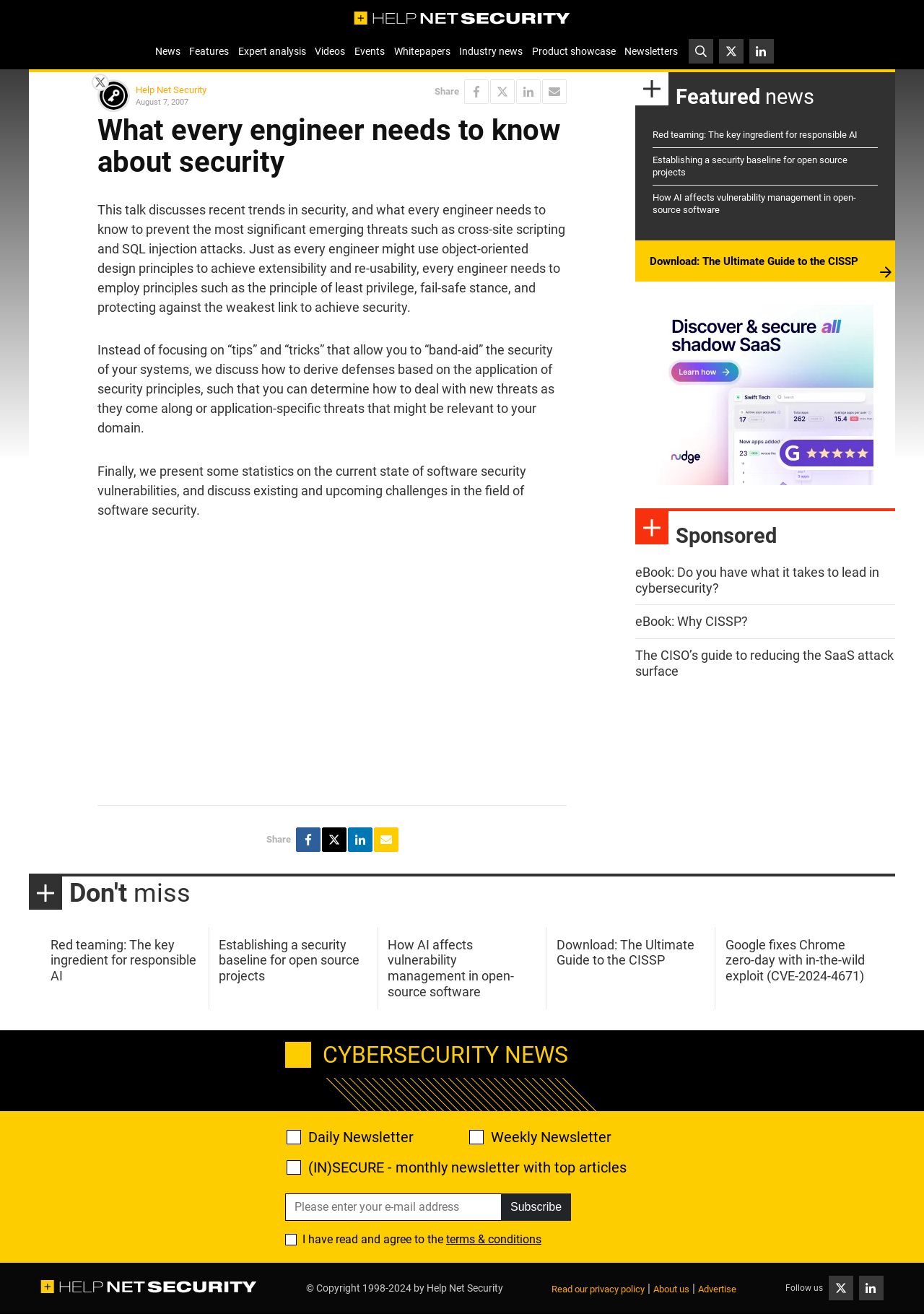Refer to the image and answer the question with as much detail as possible: What is the purpose of the 'Share' buttons?

The 'Share' buttons, which appear multiple times on the webpage, are intended to allow users to share the content, such as articles and news, on various social media platforms, including Facebook, Twitter, and LinkedIn, as well as via email.